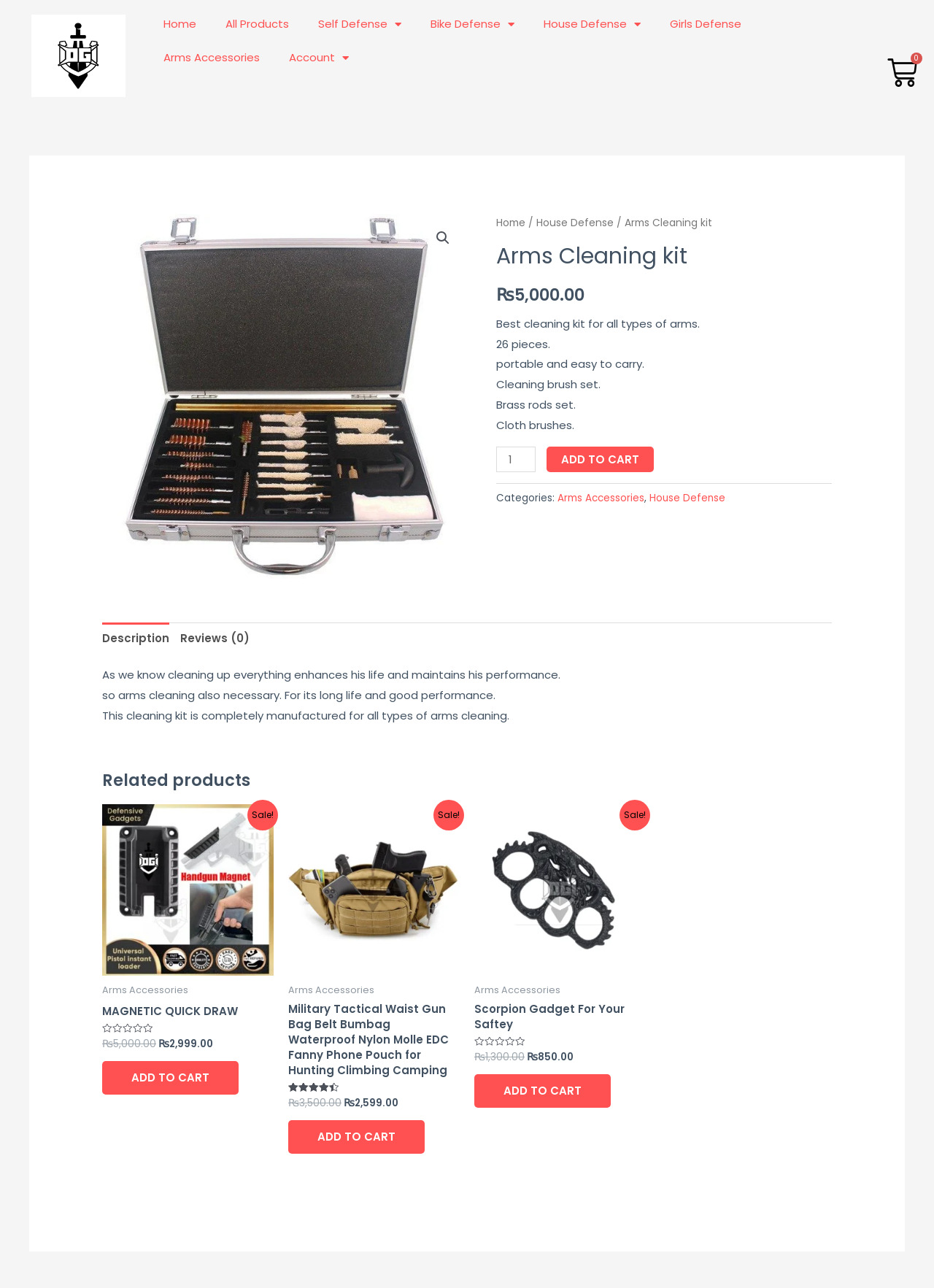Please identify the bounding box coordinates of the element I should click to complete this instruction: 'Click the 'ADD TO CART' button'. The coordinates should be given as four float numbers between 0 and 1, like this: [left, top, right, bottom].

[0.586, 0.347, 0.7, 0.366]